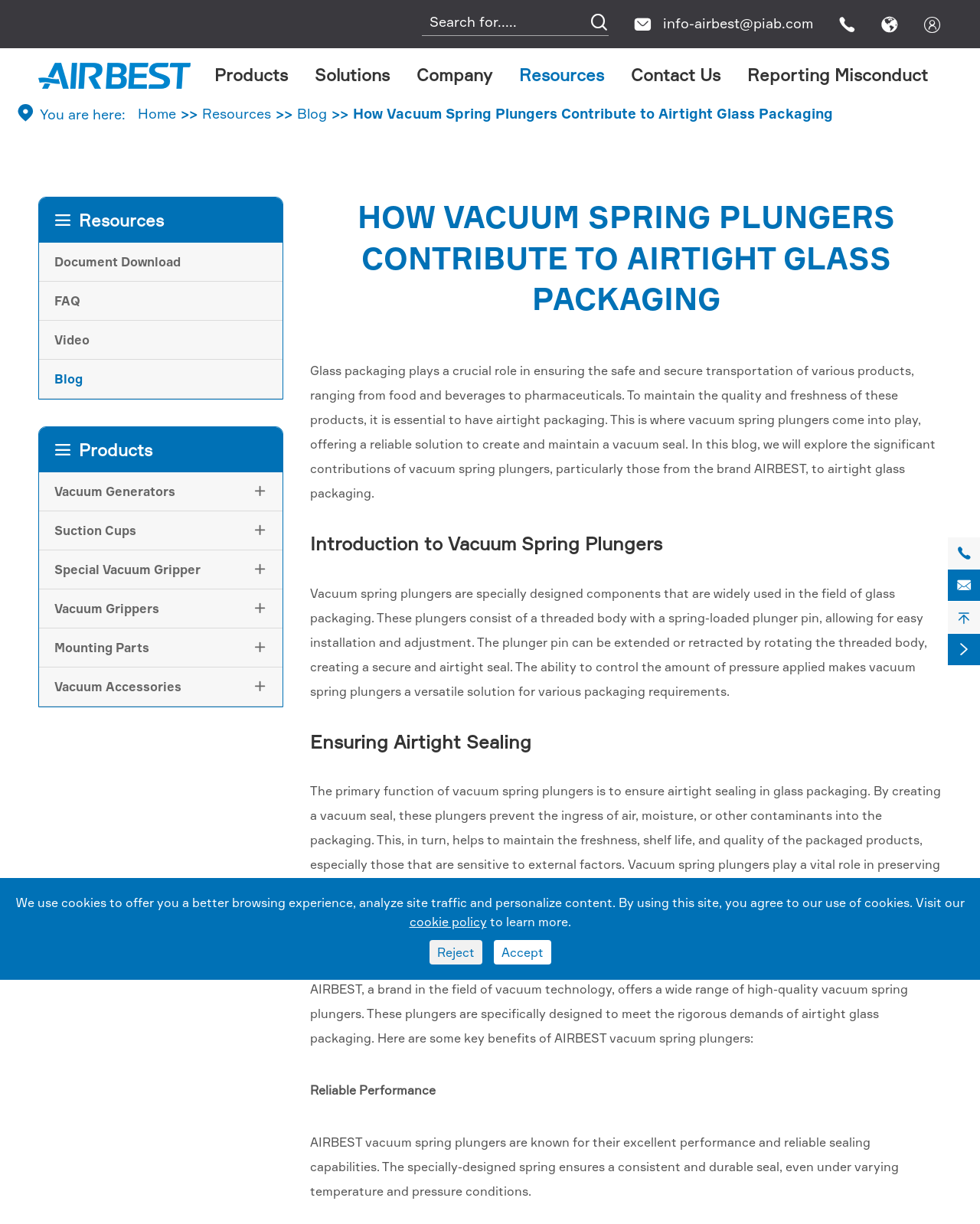Locate the bounding box for the described UI element: "Special Vacuum Gripper". Ensure the coordinates are four float numbers between 0 and 1, formatted as [left, top, right, bottom].

[0.055, 0.459, 0.205, 0.472]